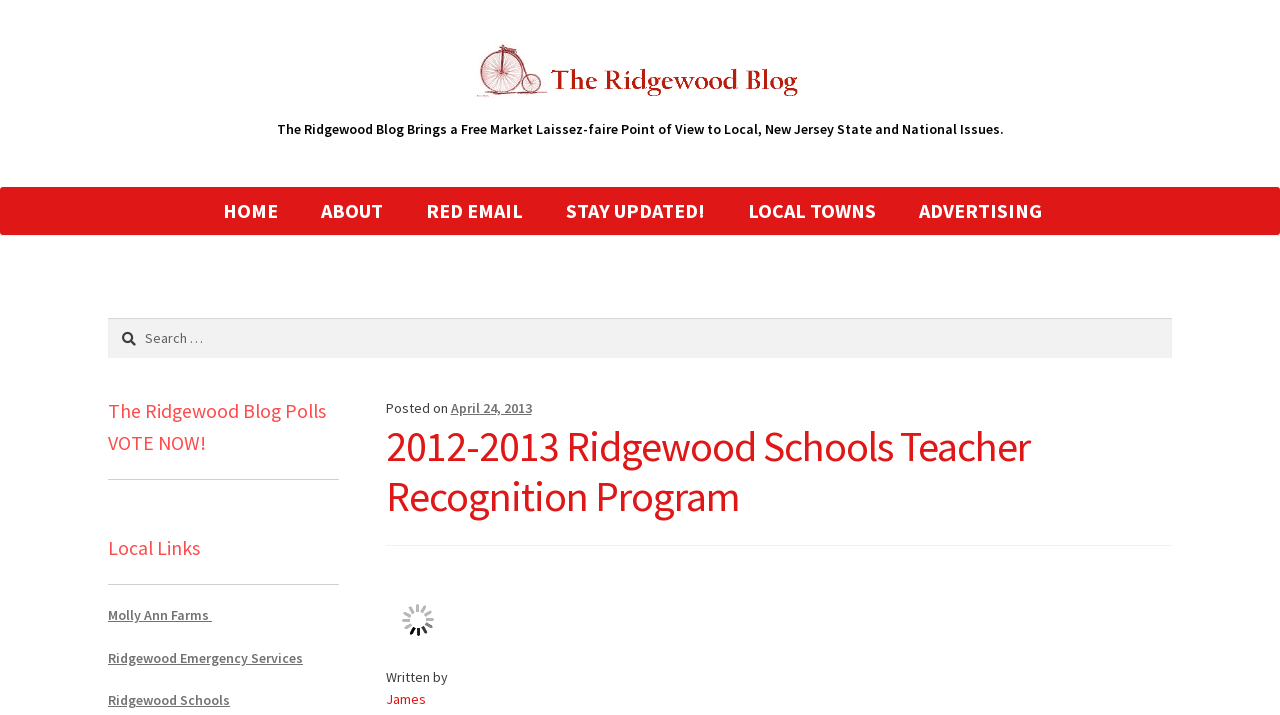Can you determine the main header of this webpage?

2012-2013 Ridgewood Schools Teacher Recognition Program